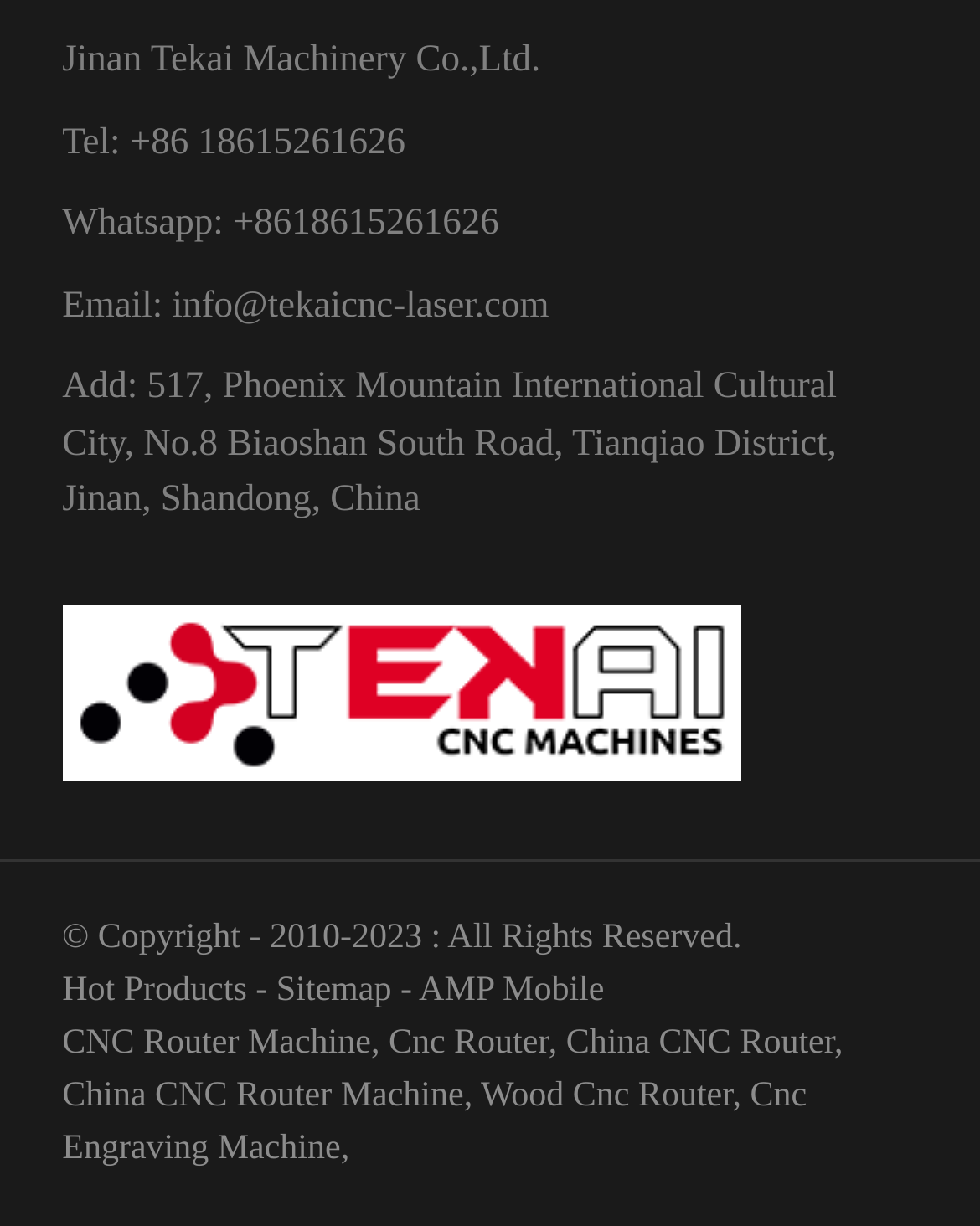Locate the bounding box coordinates of the element that should be clicked to execute the following instruction: "contact via whatsapp".

[0.238, 0.166, 0.509, 0.199]